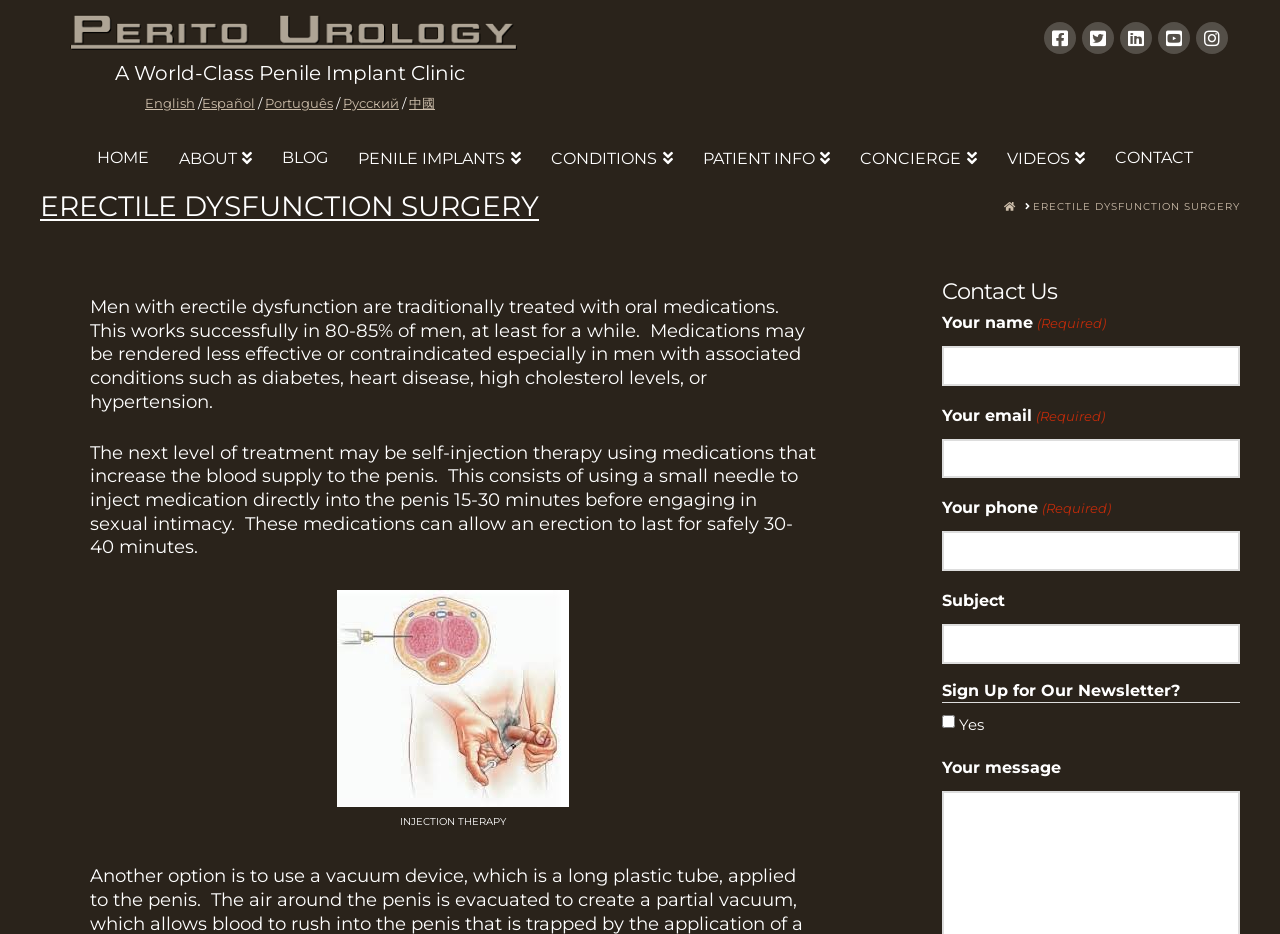Please extract the webpage's main title and generate its text content.

ERECTILE DYSFUNCTION SURGERY